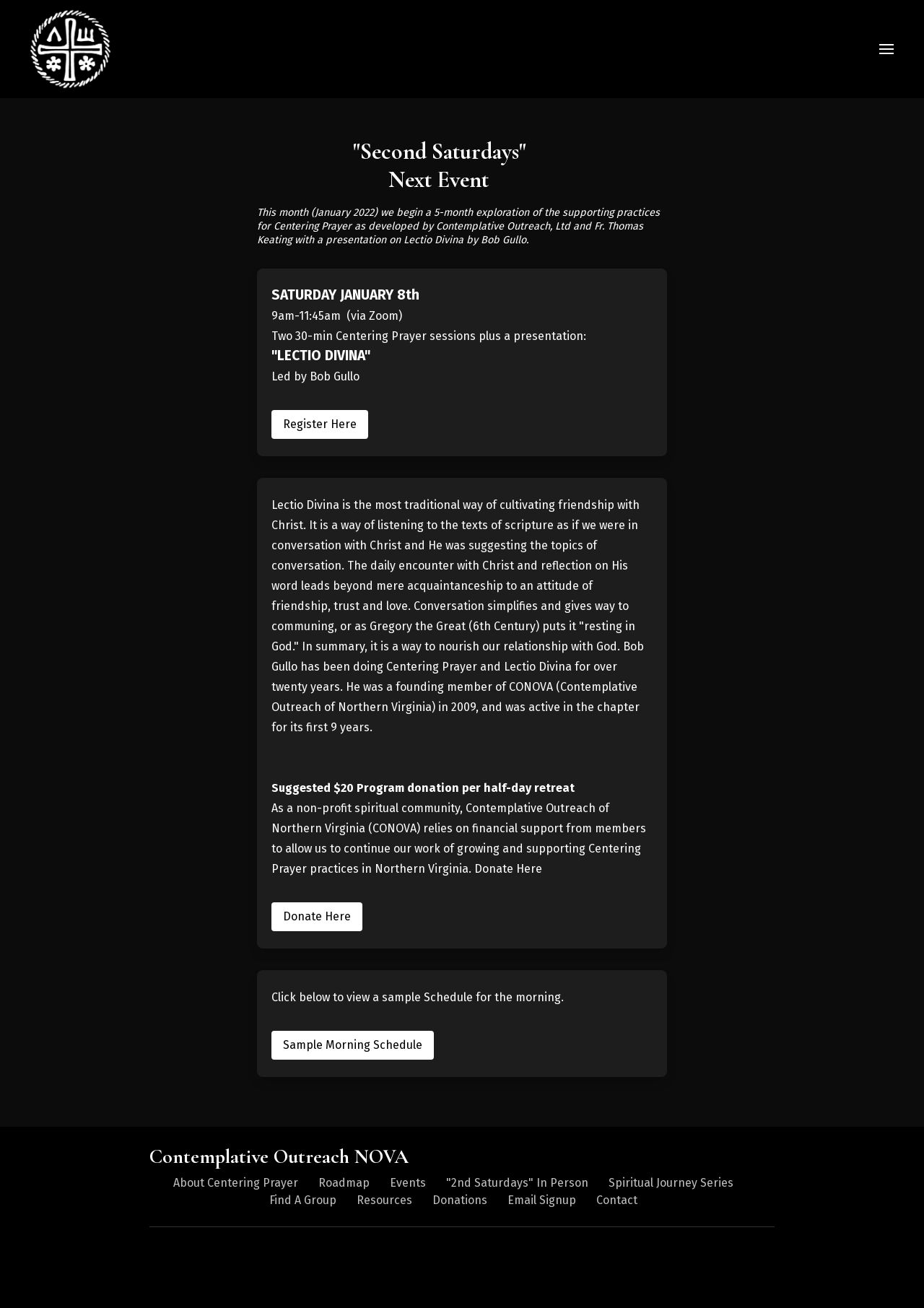Identify the bounding box coordinates of the clickable section necessary to follow the following instruction: "View the next event". The coordinates should be presented as four float numbers from 0 to 1, i.e., [left, top, right, bottom].

[0.294, 0.313, 0.399, 0.335]